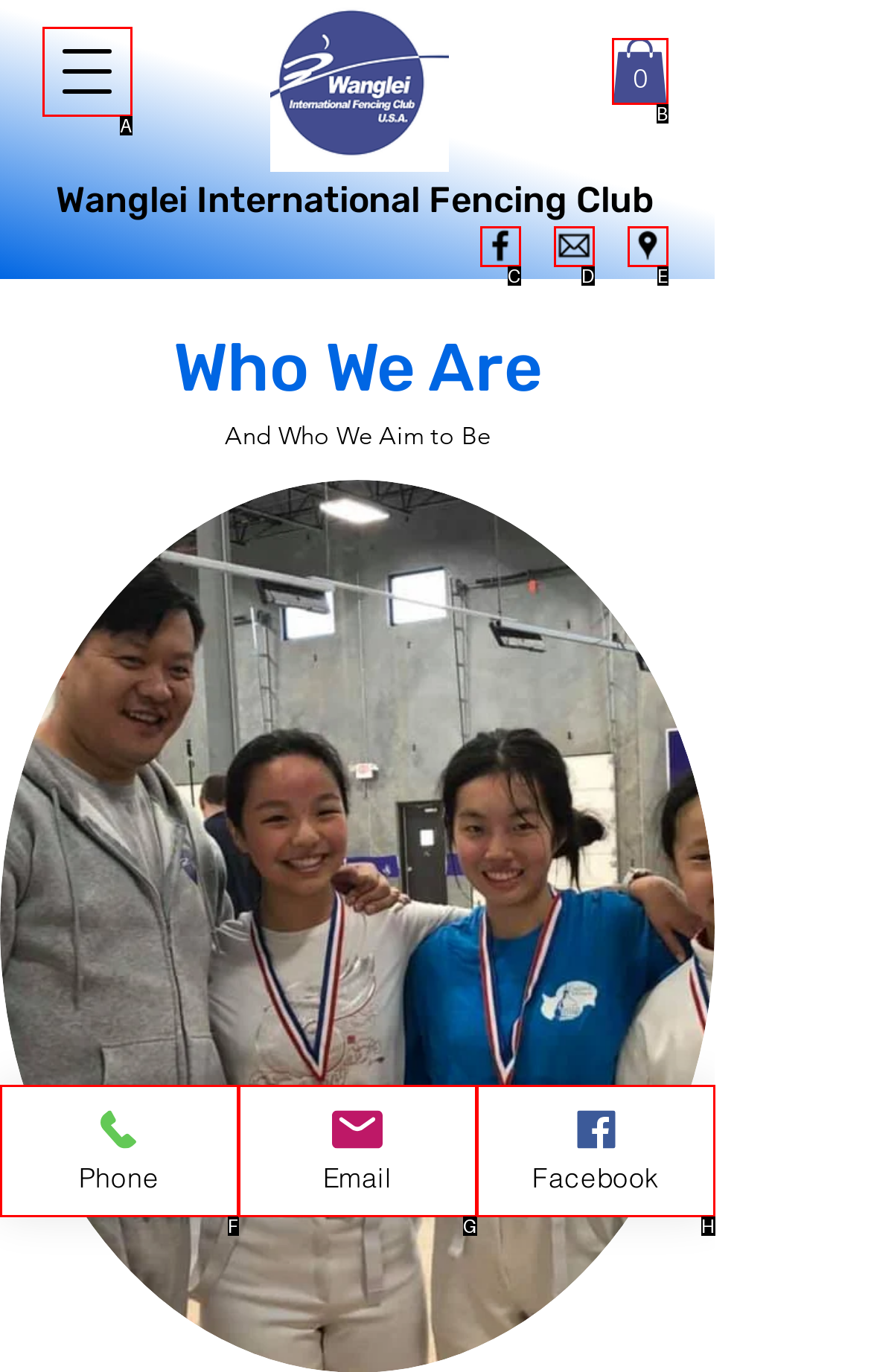Determine the letter of the element to click to accomplish this task: View cart. Respond with the letter.

B